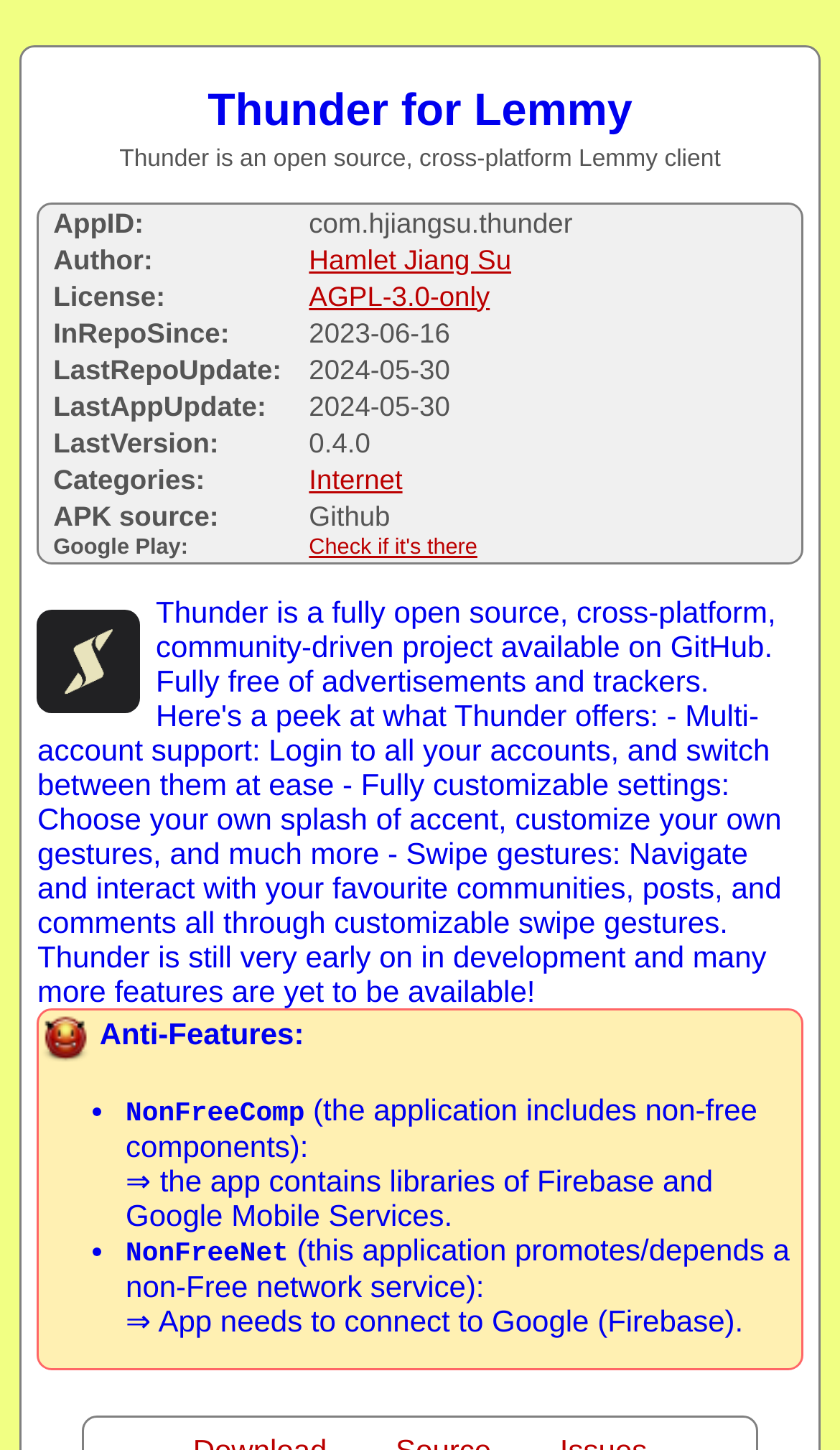What is the category of the app?
With the help of the image, please provide a detailed response to the question.

The category of the app is mentioned in the LayoutTableCell 'Categories:' and the corresponding value is 'Internet', which is also a link.